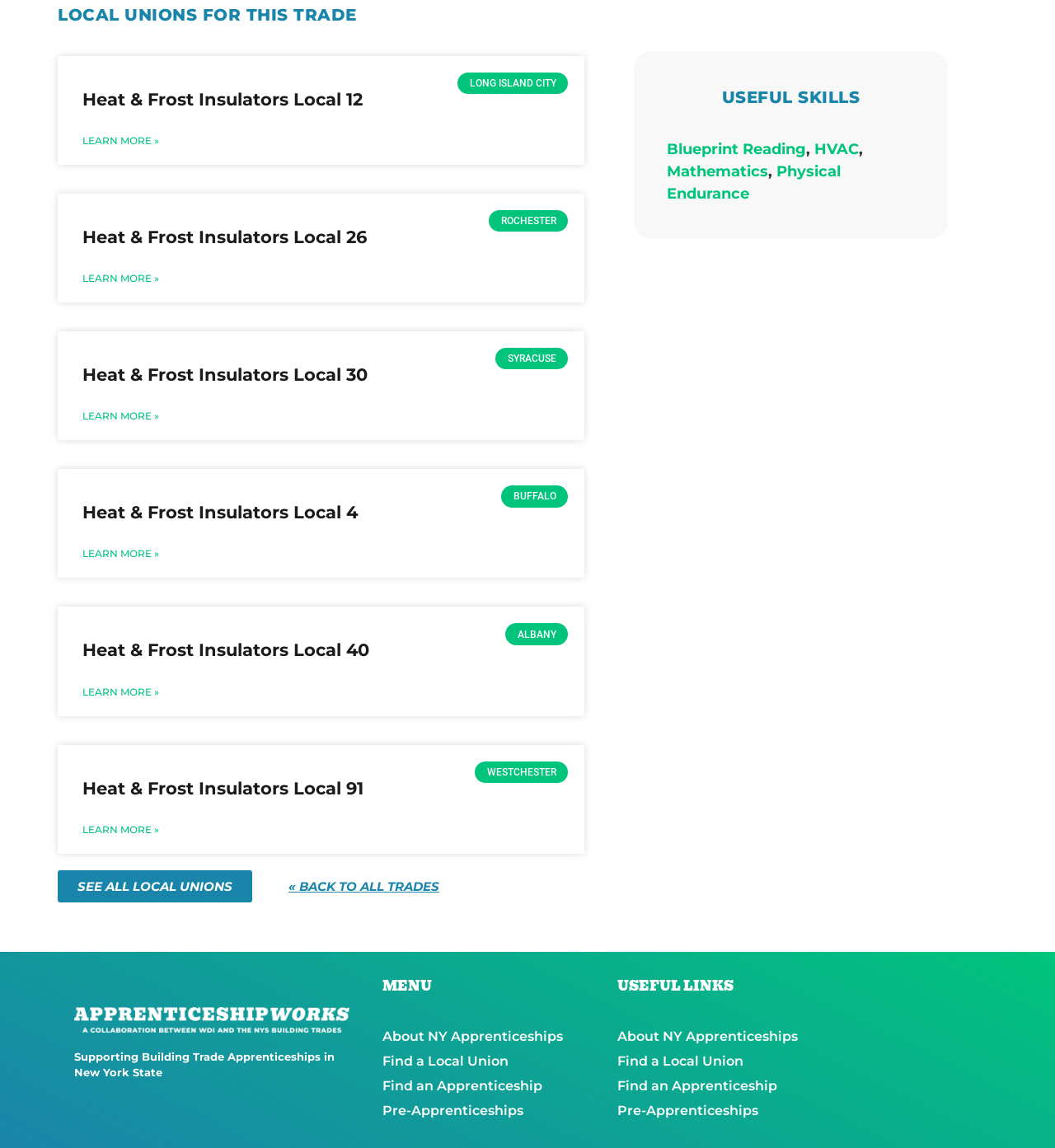What is the main topic of this webpage?
Look at the screenshot and respond with one word or a short phrase.

Local Unions